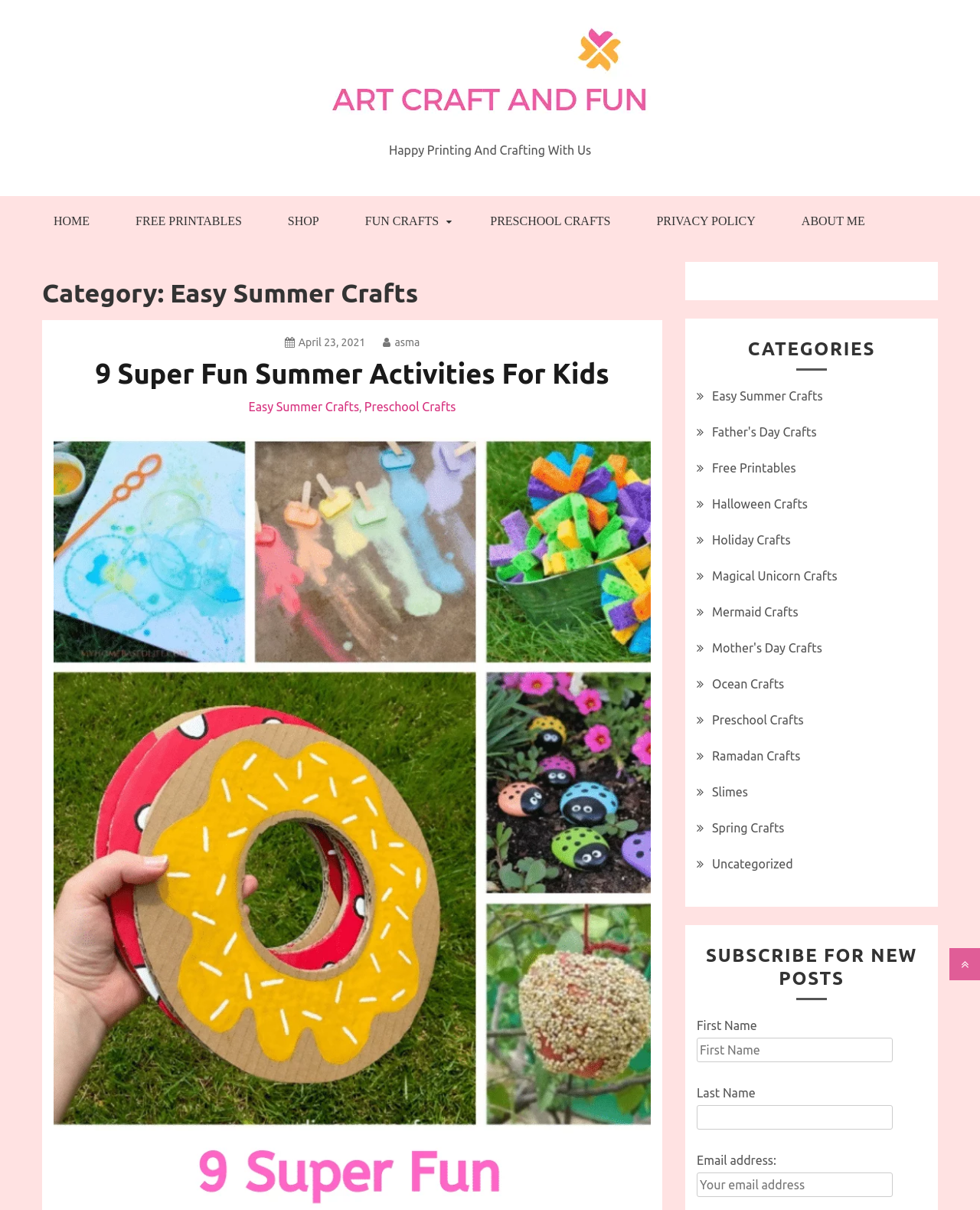Extract the bounding box coordinates of the UI element described by: "Uncategorized". The coordinates should include four float numbers ranging from 0 to 1, e.g., [left, top, right, bottom].

[0.727, 0.708, 0.809, 0.72]